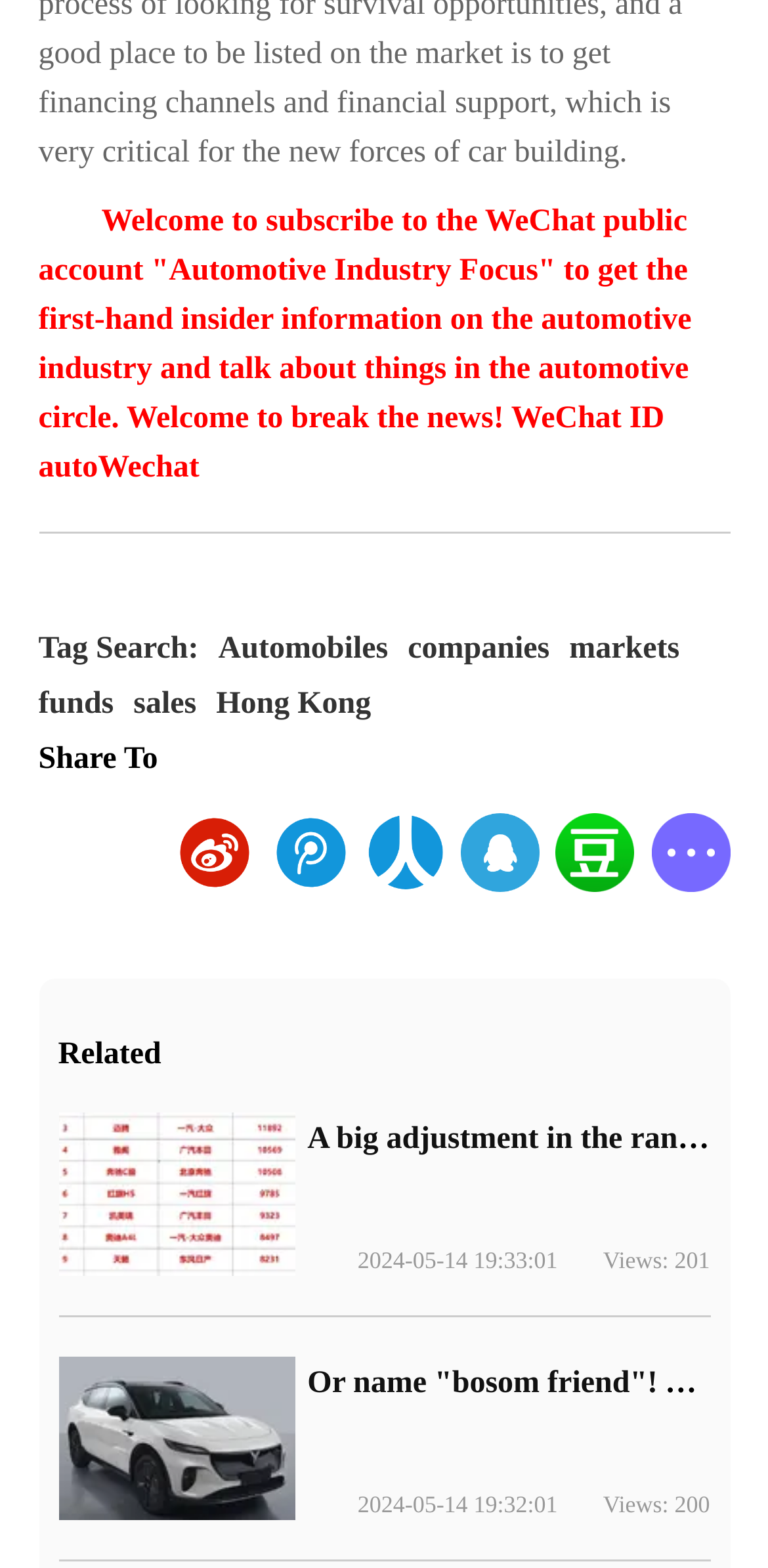Determine the bounding box coordinates of the element that should be clicked to execute the following command: "View the latest sales list of medium-sized cars".

[0.4, 0.716, 0.924, 0.738]